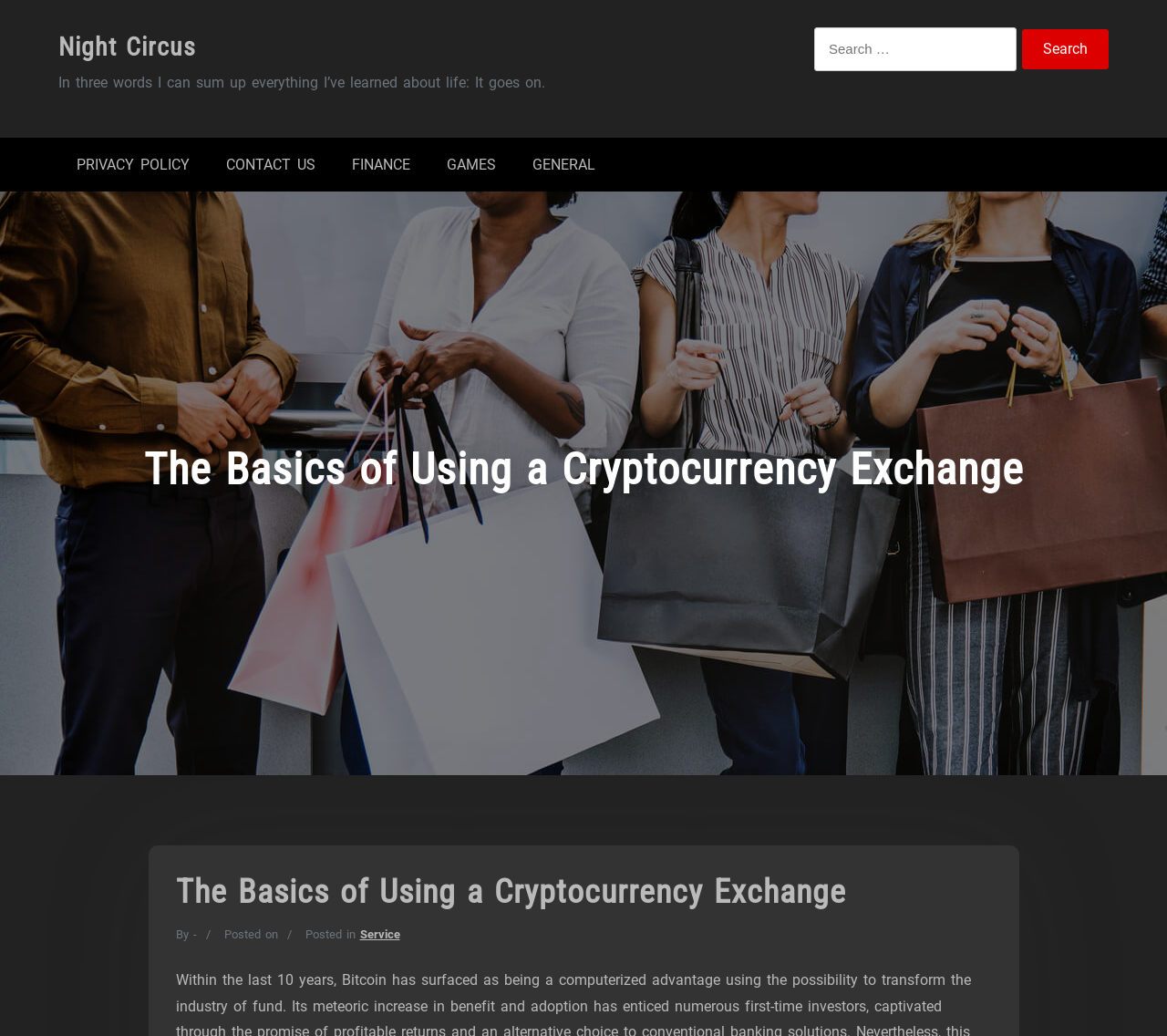What is the category of the article?
Using the details shown in the screenshot, provide a comprehensive answer to the question.

The category of the article is located in the LayoutTable section, and it is specified as 'Service' in the link.